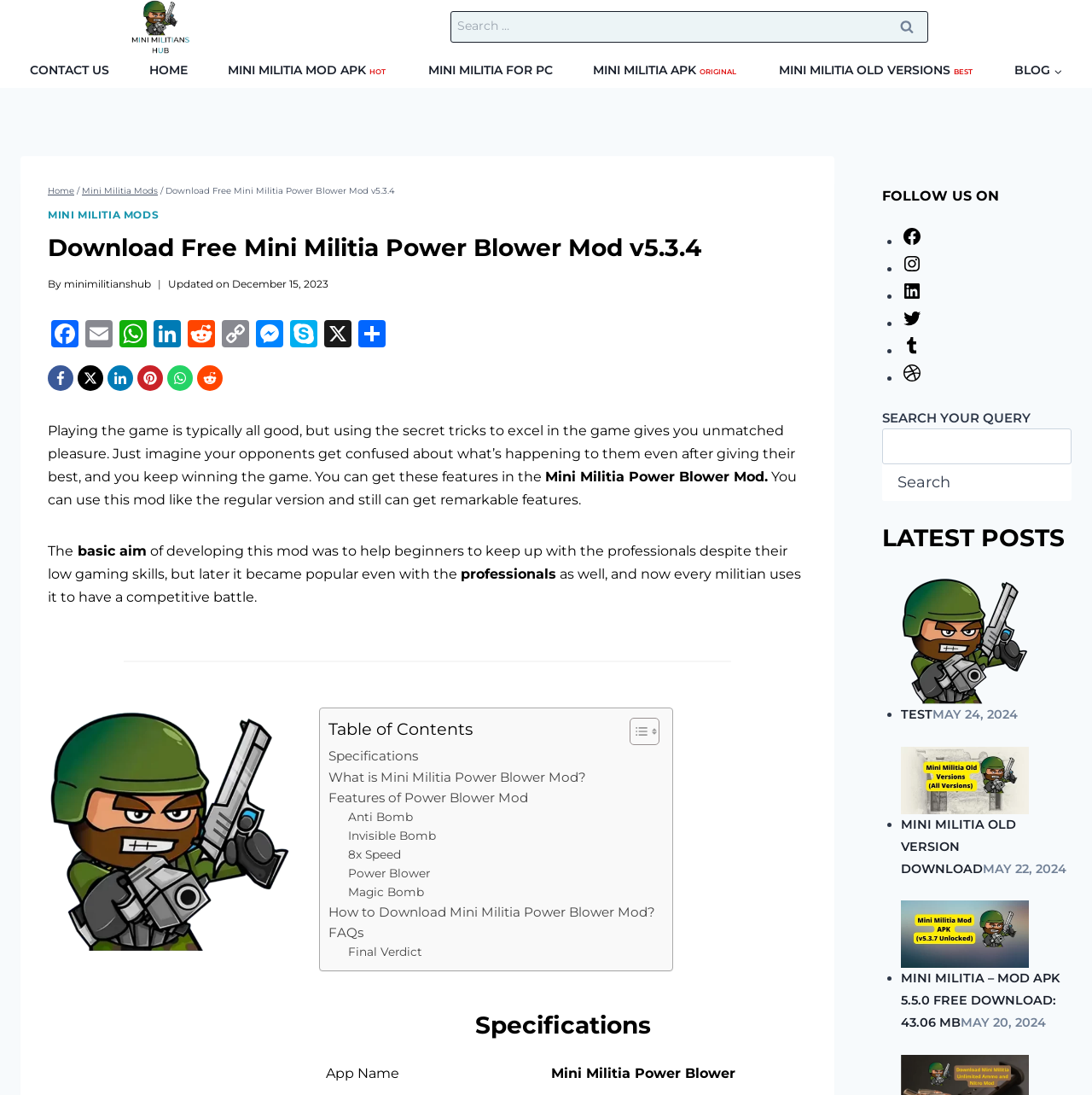What is the purpose of developing this mod?
Please analyze the image and answer the question with as much detail as possible.

The purpose of developing this mod is mentioned in the text 'The basic aim of developing this mod was to help beginners to keep up with the professionals despite their low gaming skills...'